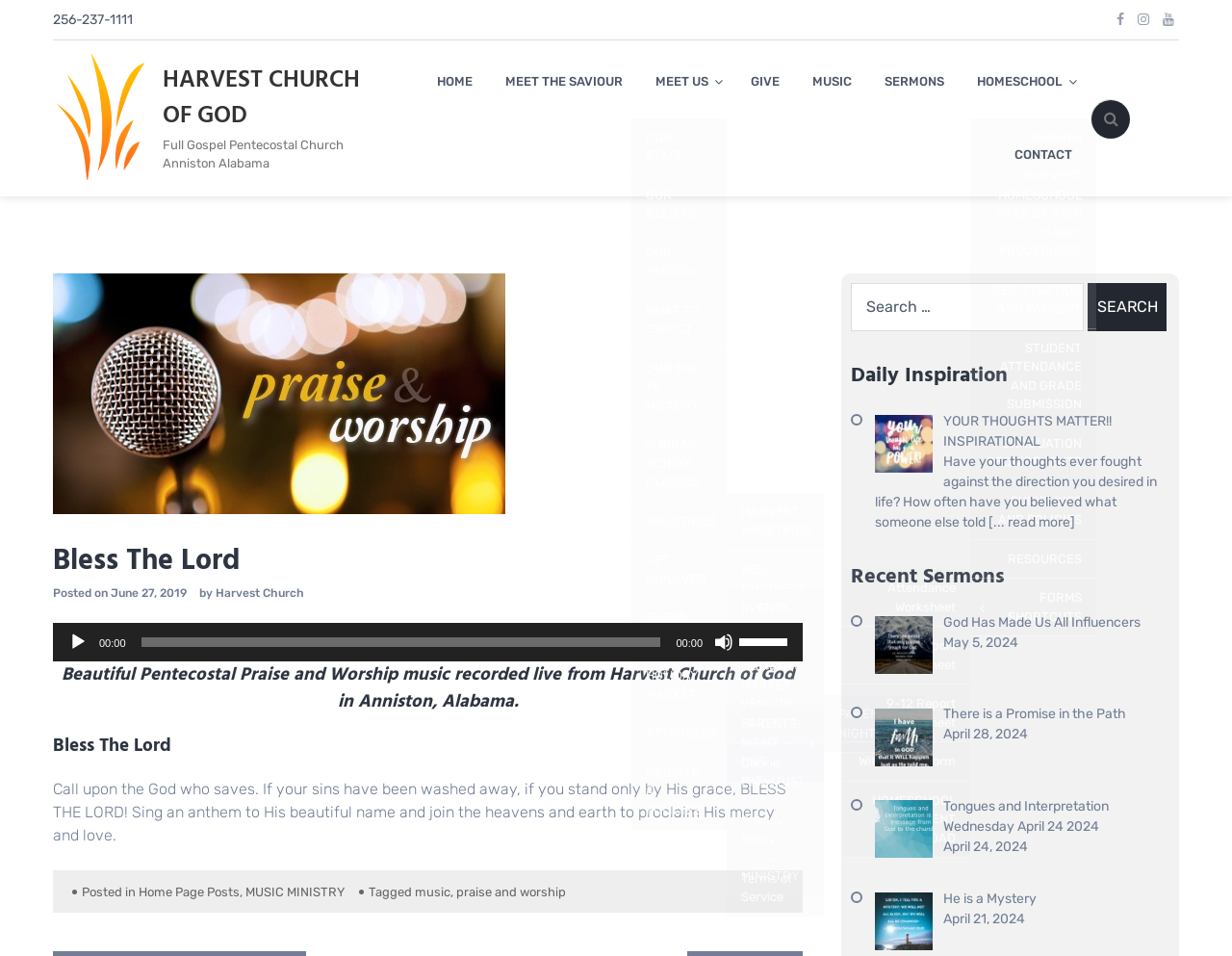Please determine the bounding box coordinates for the UI element described here. Use the format (top-left x, top-left y, bottom-right x, bottom-right y) with values bounded between 0 and 1: MUSIC MINISTRY

[0.199, 0.926, 0.28, 0.941]